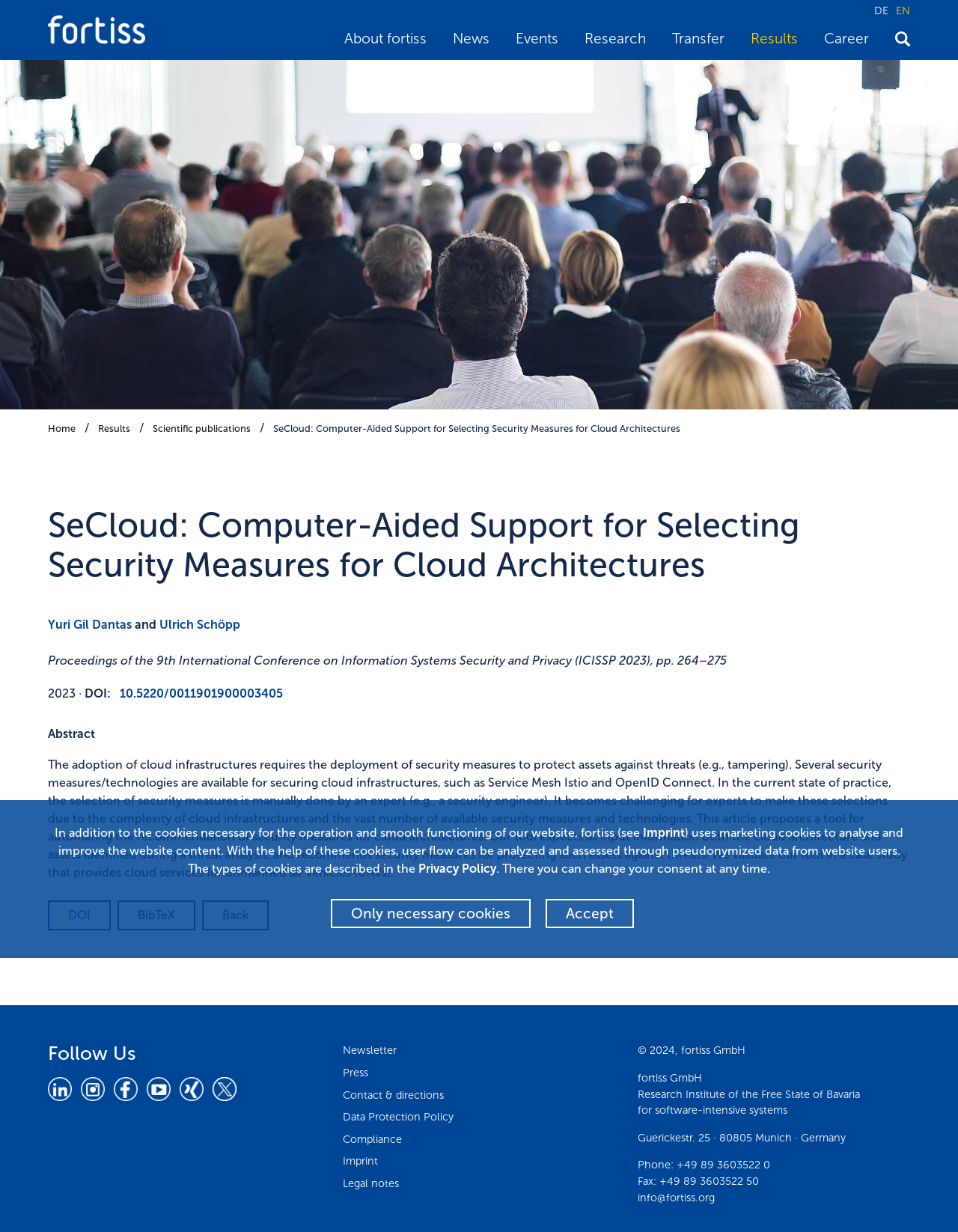Illustrate the webpage's structure and main components comprehensively.

This webpage is about a research institute, specifically the Bavarian State Research Institute for software-intensive systems, fortiss. At the top left, there is a logo of fortiss, which is also a link. Next to it, there are two language options, DE and EN. Below the logo, there is a navigation menu with links to different sections of the website, including About fortiss, News, Events, Research, Transfer, Results, Career, and Search.

The main content of the page is about a research result, titled "SeCloud: Computer-Aided Support for Selecting Security Measures for Cloud Architectures". This title is also a link. Below the title, there are links to the authors of the research, Yuri Gil Dantas and Ulrich Schöpp. The research is described as a publication in the Proceedings of the 9th International Conference on Information Systems Security and Privacy (ICISSP 2023), with a DOI link provided.

The abstract of the research is provided, which describes a tool for automating the recommendation of security measures for cloud architectures. The abstract is a lengthy text that explains the problem of selecting security measures in cloud infrastructures and how the proposed tool addresses this issue.

At the bottom of the page, there are links to follow fortiss on various social media platforms, including LinkedIn, Instagram, Facebook, YouTube, Xing, and Twitter. There are also links to the newsletter, press, contact and directions, data protection policy, compliance, imprint, and legal notes.

The footer of the page contains the copyright information, address, and contact details of fortiss, including phone and fax numbers, and an email address. There is also a dialog box that appears to be related to cookie usage and privacy policy.